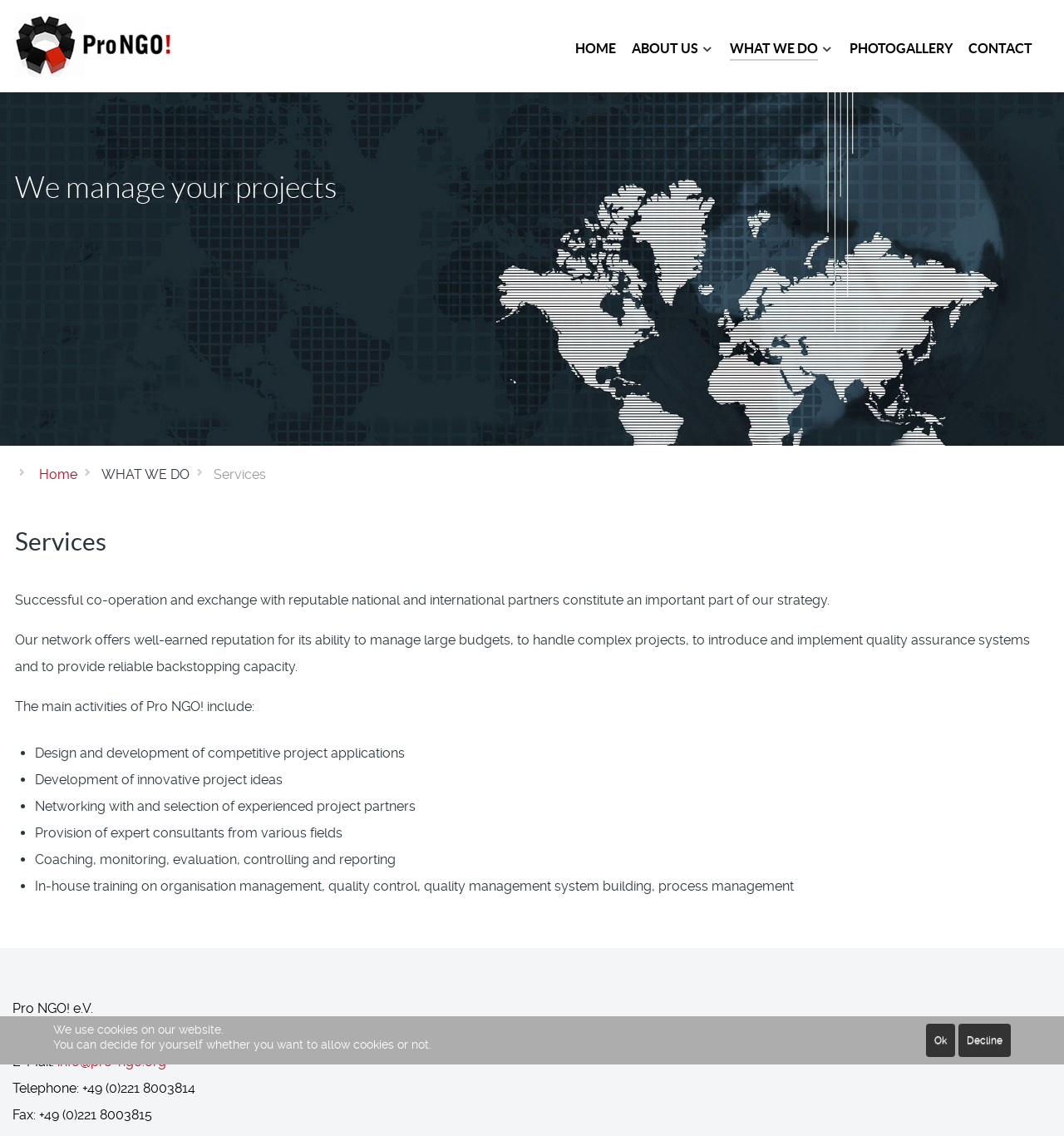Identify the bounding box coordinates of the clickable region to carry out the given instruction: "Click the CONTACT link".

[0.91, 0.033, 0.97, 0.055]